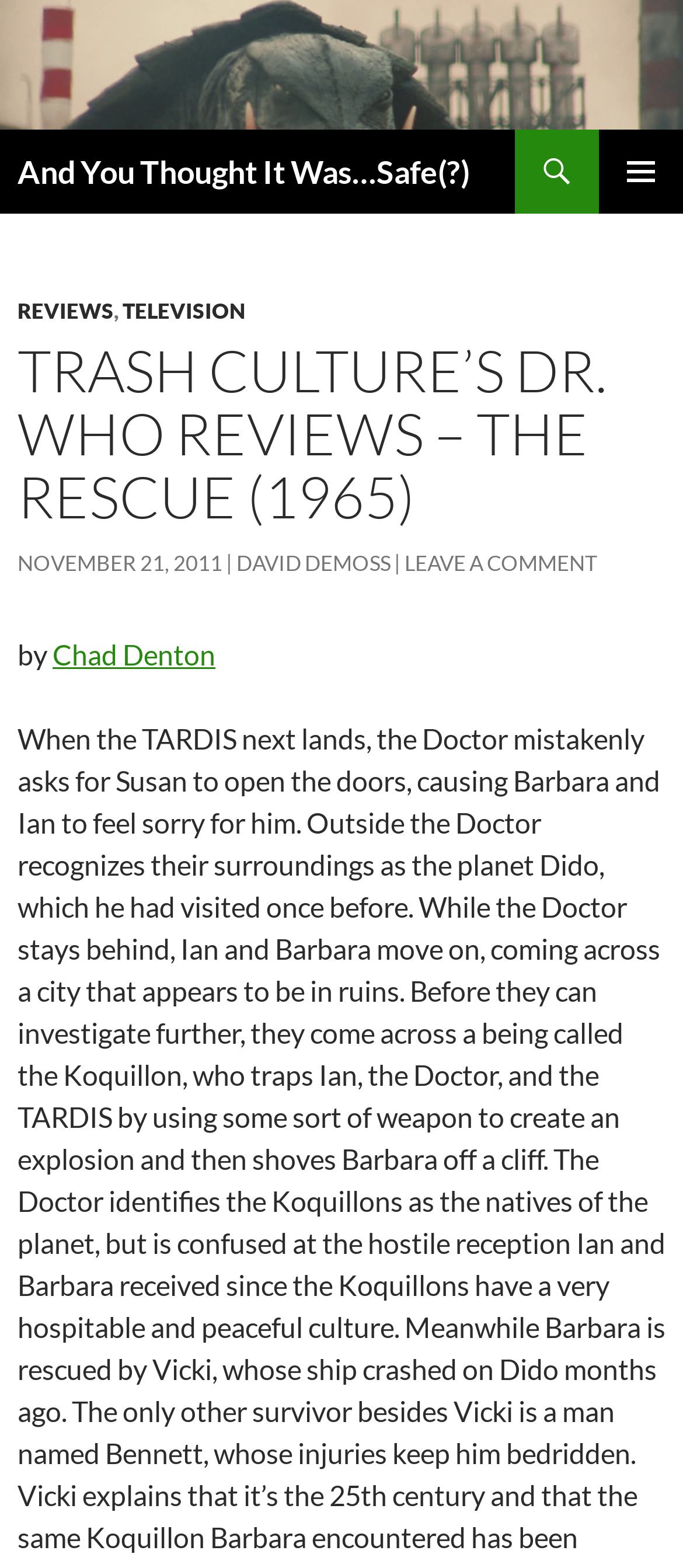What is the category of the review?
From the screenshot, supply a one-word or short-phrase answer.

Dr. Who Reviews